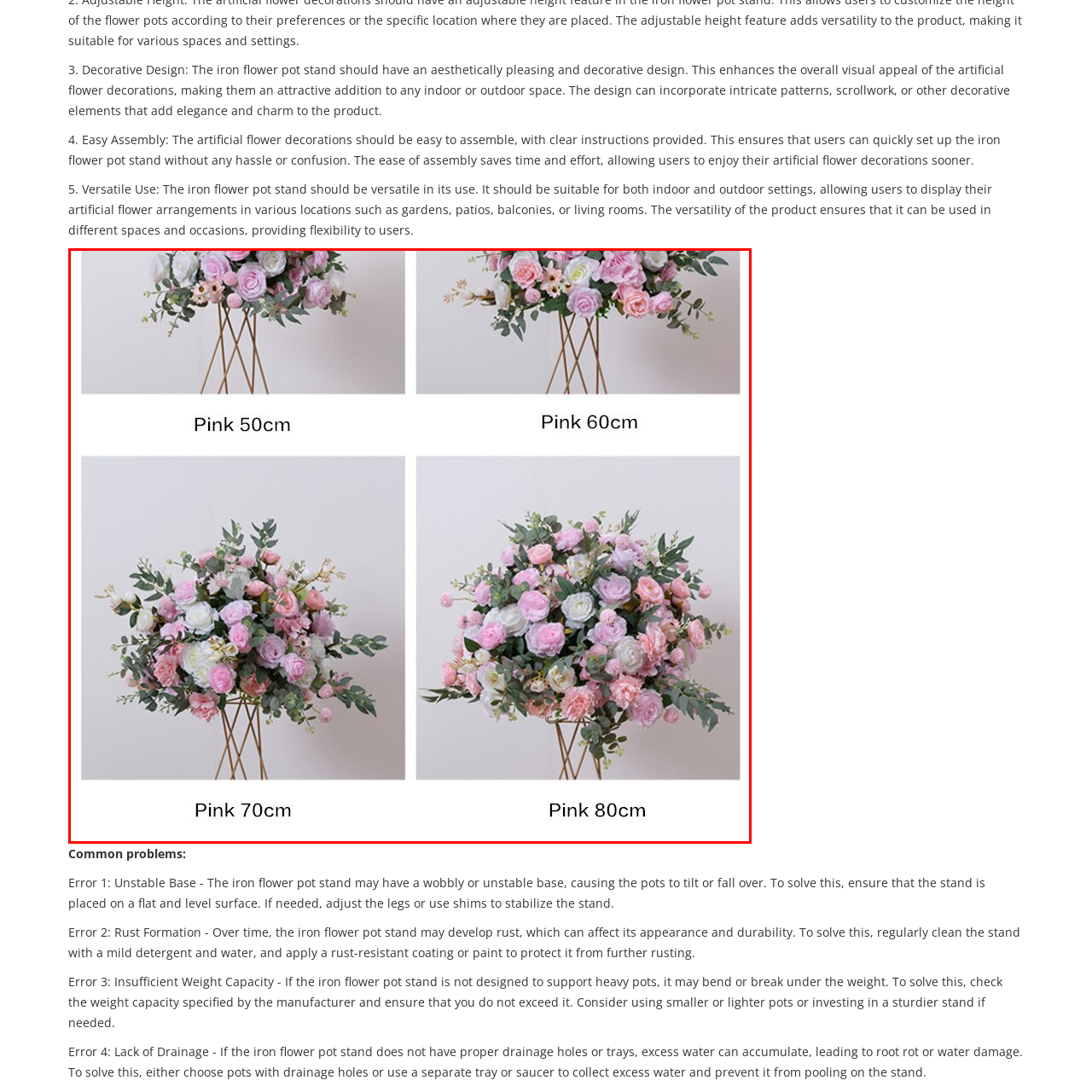Concentrate on the image marked by the red box, Where can the bouquets be placed?
 Your answer should be a single word or phrase.

Indoor or outdoor spaces